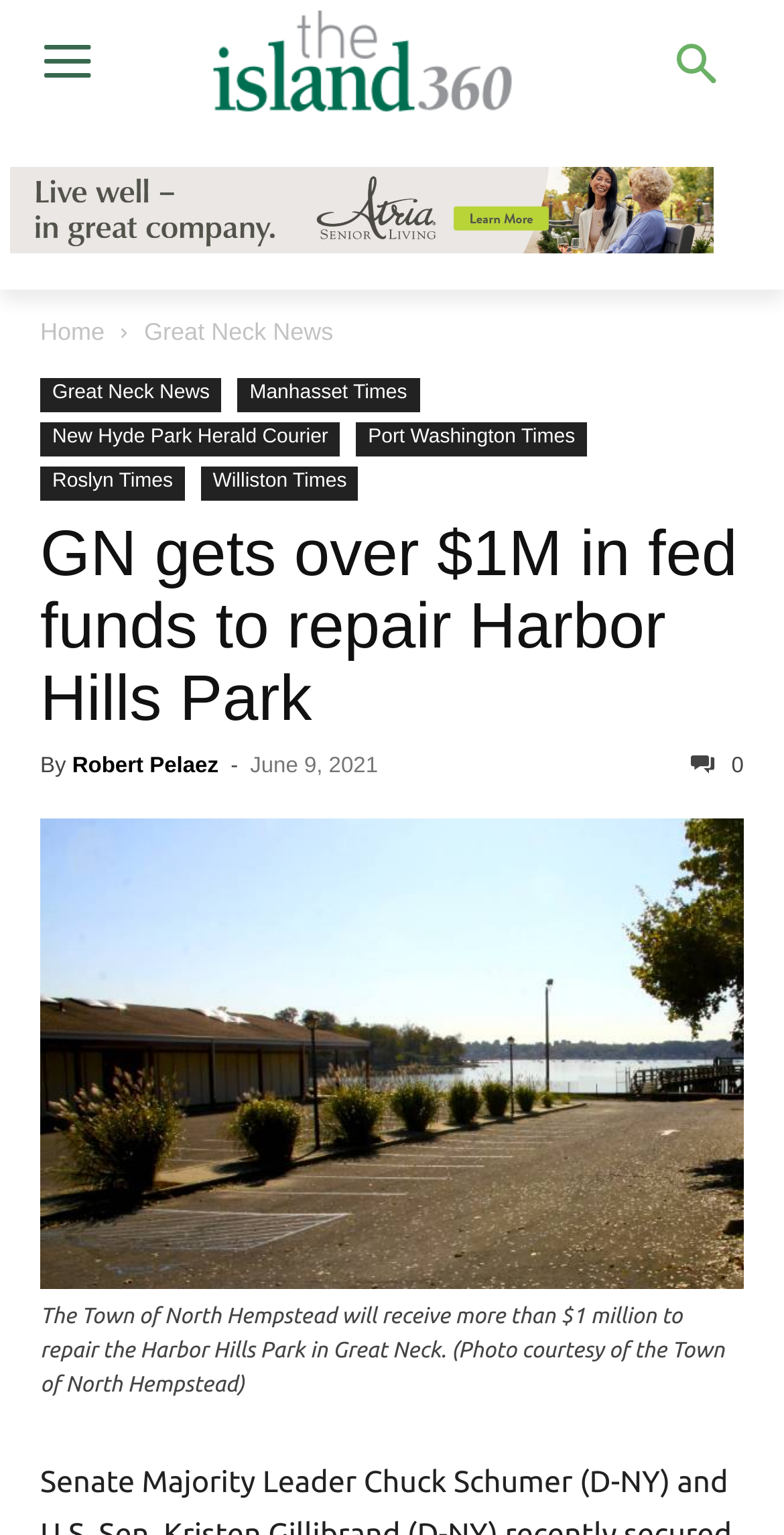Indicate the bounding box coordinates of the element that needs to be clicked to satisfy the following instruction: "Read the article about GN gets over $1M in fed funds to repair Harbor Hills Park". The coordinates should be four float numbers between 0 and 1, i.e., [left, top, right, bottom].

[0.051, 0.337, 0.941, 0.479]